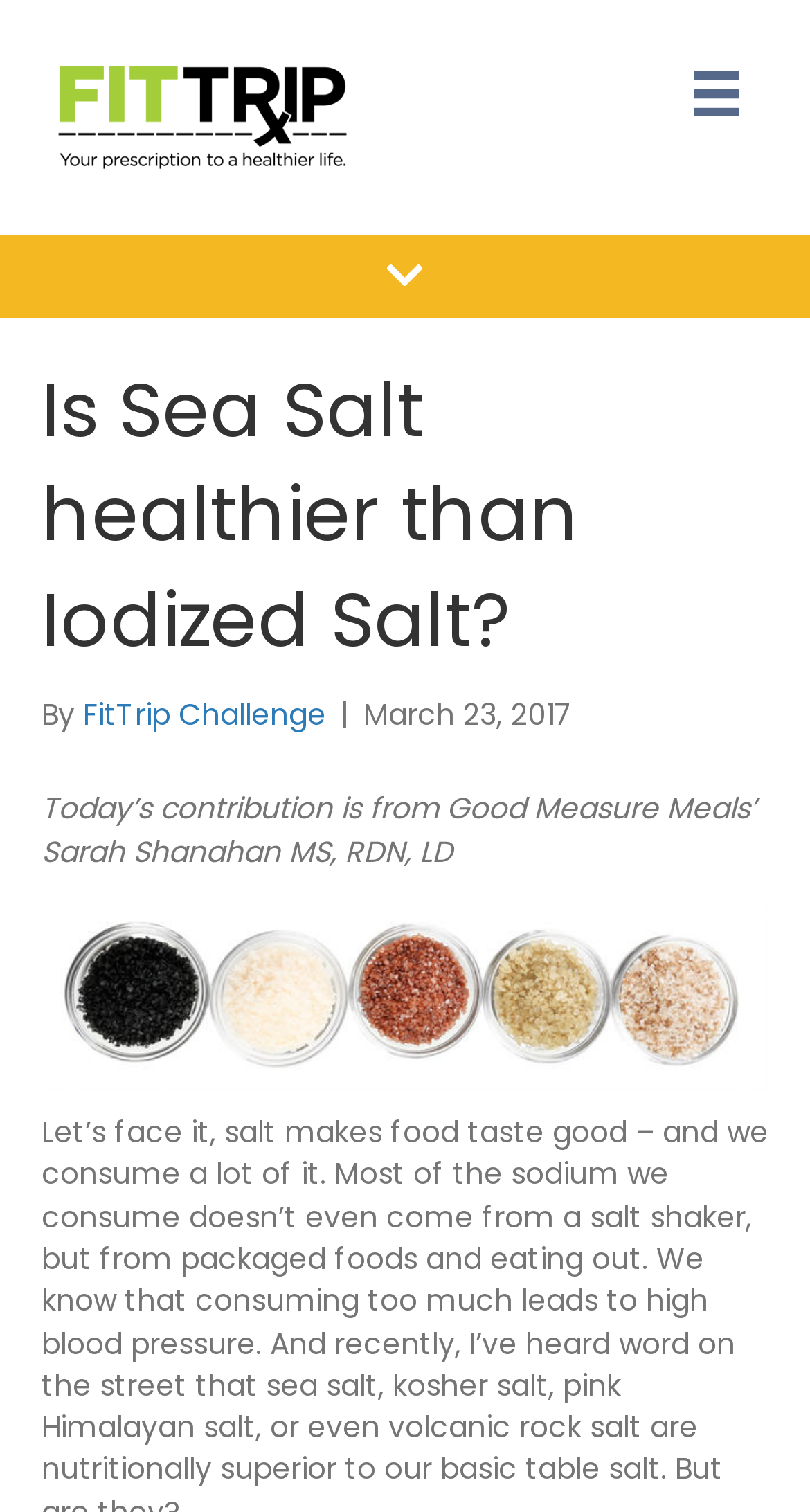What is the name of the meal service mentioned?
Answer the question using a single word or phrase, according to the image.

Good Measure Meals